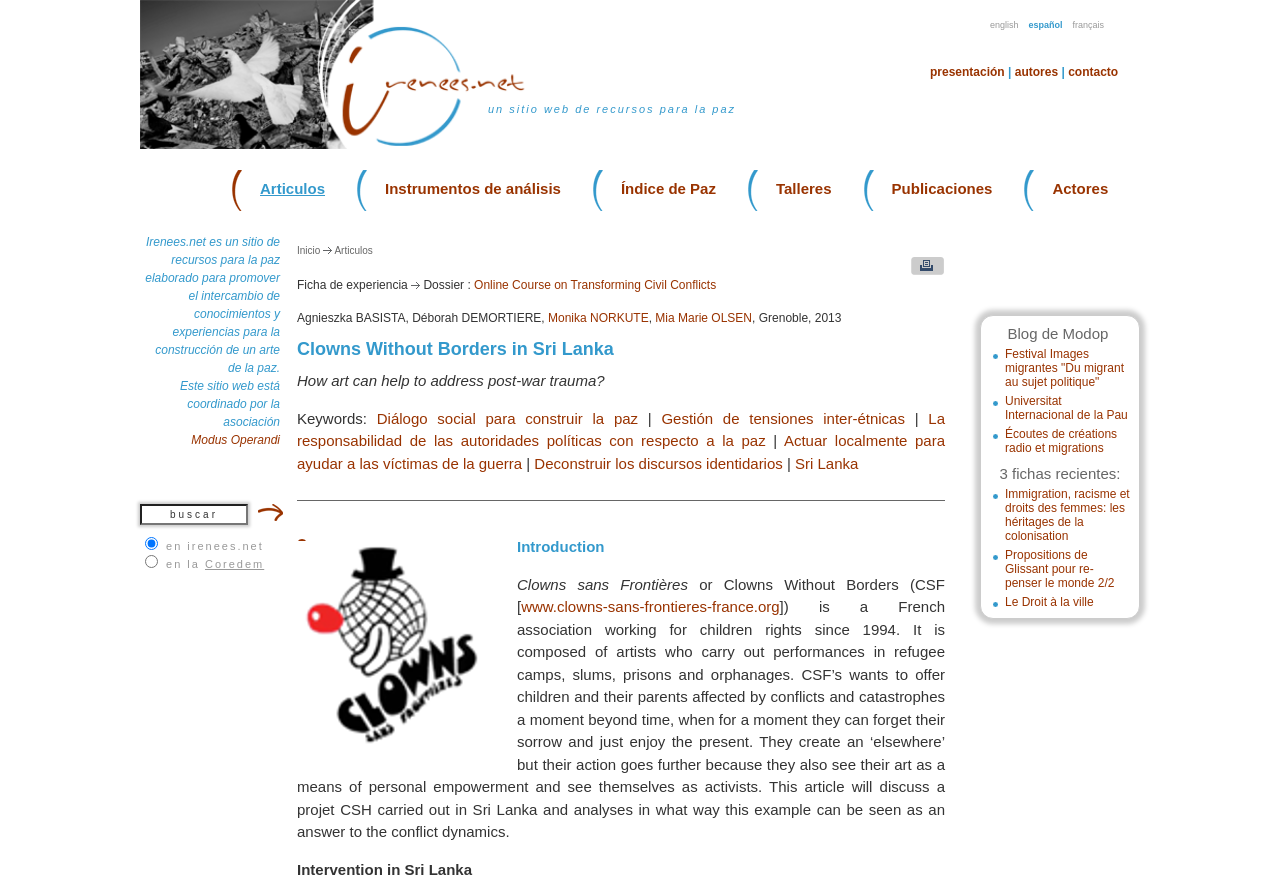Describe the webpage in detail, including text, images, and layout.

This webpage is about Clowns Without Borders in Sri Lanka, a project by the French association Irénées. At the top, there are links to switch the language to English, Spanish, or French. Below that, there is a logo of Irénées with a description "un sitio web de recursos para la paz" (a website of resources for peace). 

On the left side, there is a menu with links to different sections, including "Articulos", "Instrumentos de análisis", "Índice de Paz", "Talleres", "Publicaciones", and "Actores". 

In the main content area, there is a brief introduction to Irénées, stating that it is a website of resources for peace, promoting the exchange of knowledge and experiences for building peace. Below that, there is a description of the project "Clowns Without Borders in Sri Lanka", which aims to help children affected by conflicts and catastrophes through art performances.

The webpage also features a search box with a button to submit the search query. There are radio buttons to choose whether to search within the Irénées website or the Coredem website.

Further down, there are links to recent articles, including "Immigration, racisme et droits des femmes: les héritages de la colonisation", "Propositions de Glissant pour re-penser le monde 2/2", and "Le Droit à la ville". 

On the right side, there are links to external websites, including the Blog de Modop, Festival Images migrantes, and Universitat Internacional de la Pau.

The main content area also features a section about a specific project, "Clowns Without Borders in Sri Lanka", with a heading, a brief description, and keywords. There are links to related topics, such as "Diálogo social para construir la paz", "Gestión de tensiones inter-étnicas", and "La responsabilidad de las autoridades políticas con respecto a la paz". 

At the bottom, there is a figure with an introduction to Clowns sans Frontières, a French association working for children's rights since 1994. The text describes their mission and goals, including offering children and their parents affected by conflicts and catastrophes a moment of joy and empowerment through art performances.